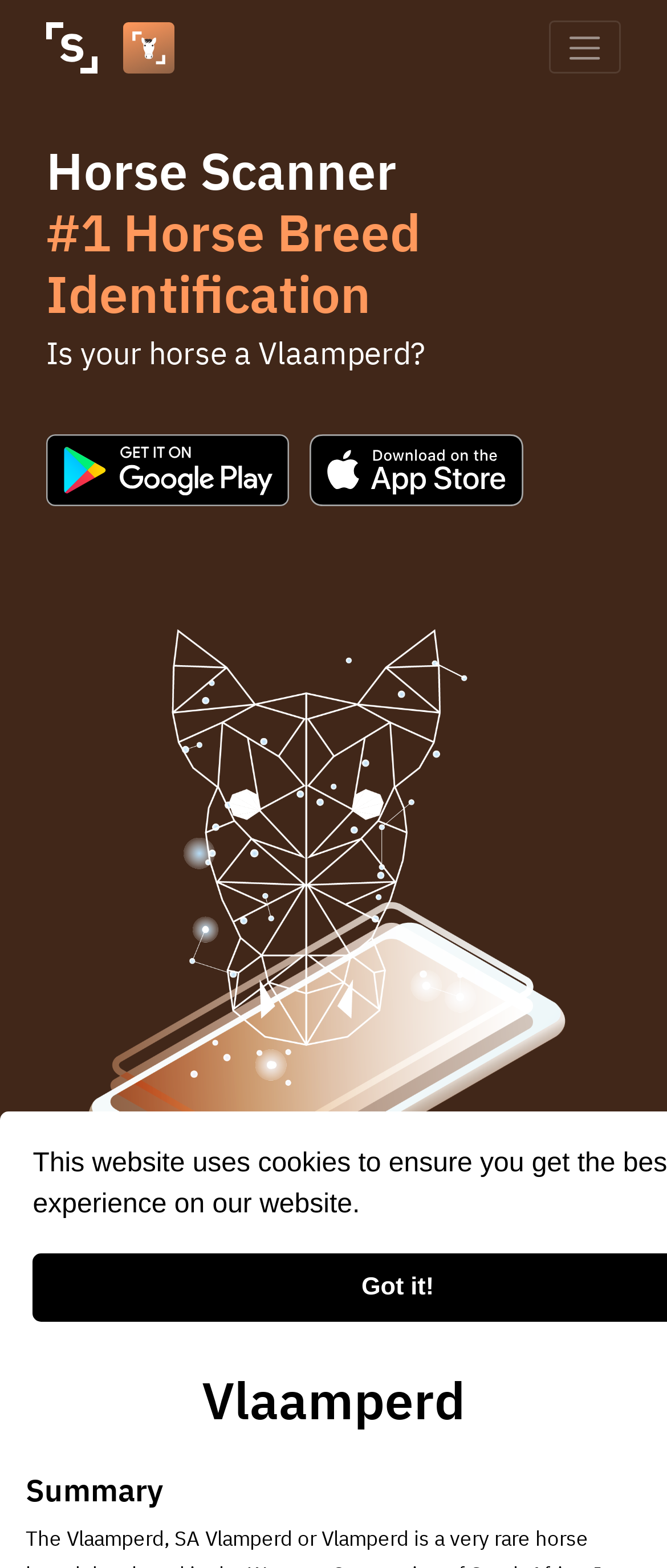How many ways are there to download the Horse Scanner app?
Please provide a comprehensive answer based on the visual information in the image.

There are two ways to download the Horse Scanner app, one is through Google Play and the other is through the App Store, which can be seen from the two link elements 'Get it on Google Play' and 'Download on the App Store'.